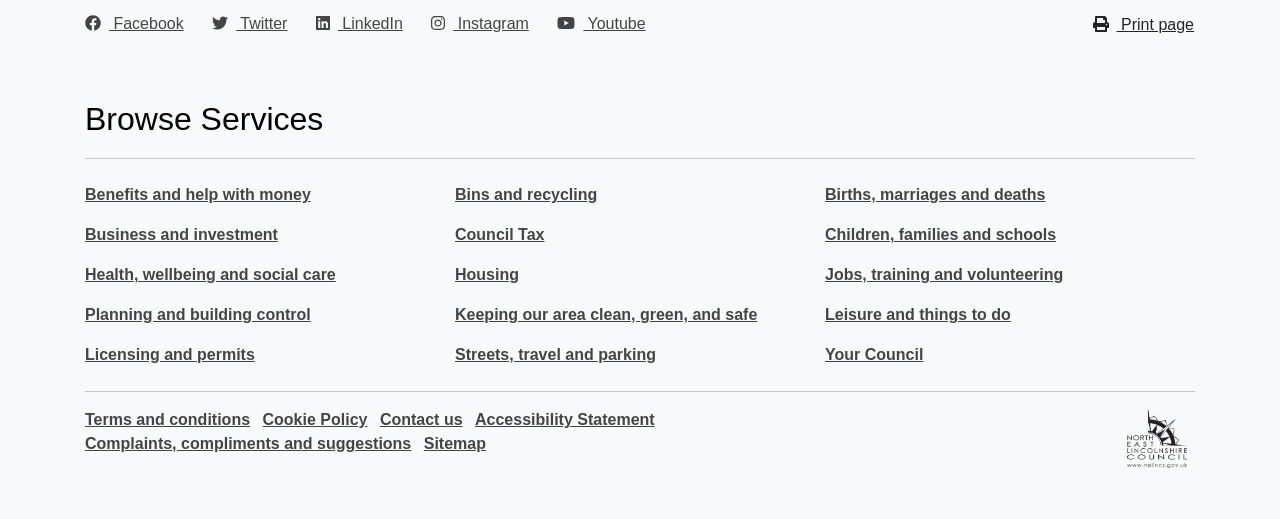Bounding box coordinates should be provided in the format (top-left x, top-left y, bottom-right x, bottom-right y) with all values between 0 and 1. Identify the bounding box for this UI element: Births, marriages and deaths

[0.645, 0.359, 0.817, 0.407]